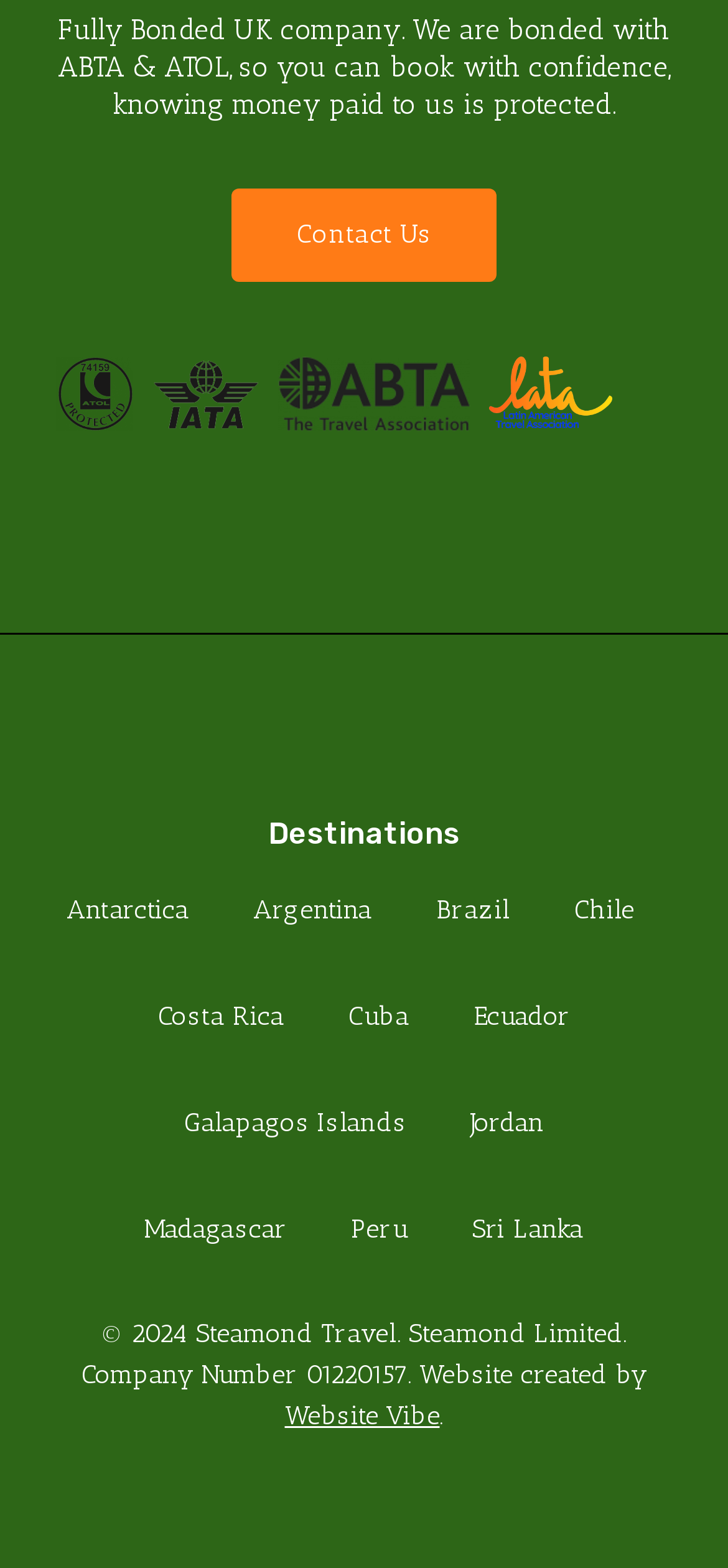Locate the bounding box coordinates of the clickable area needed to fulfill the instruction: "View Antarctica".

[0.091, 0.568, 0.26, 0.597]